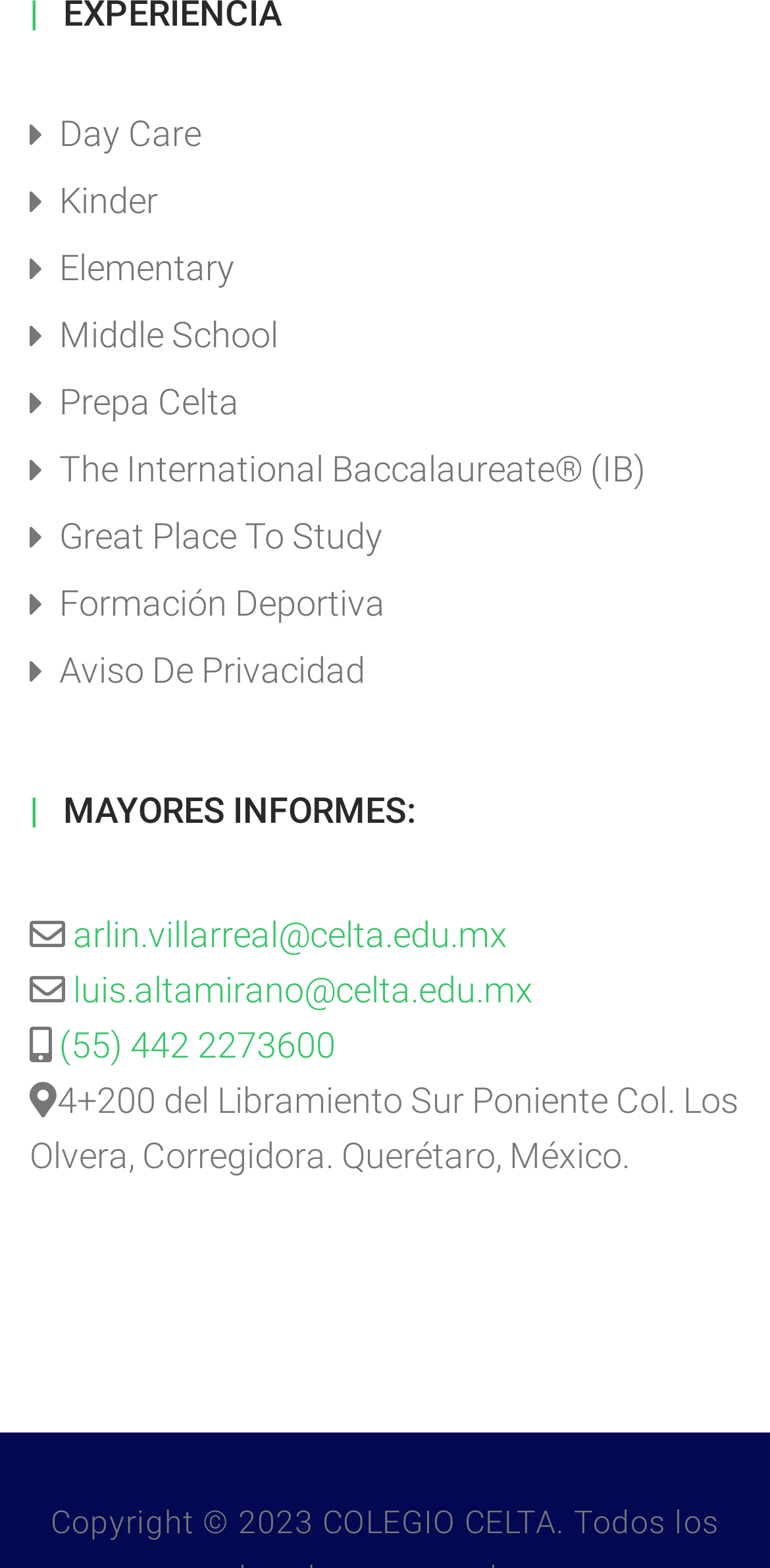Please identify the bounding box coordinates for the region that you need to click to follow this instruction: "Call (55) 442 2273600".

[0.077, 0.652, 0.436, 0.679]